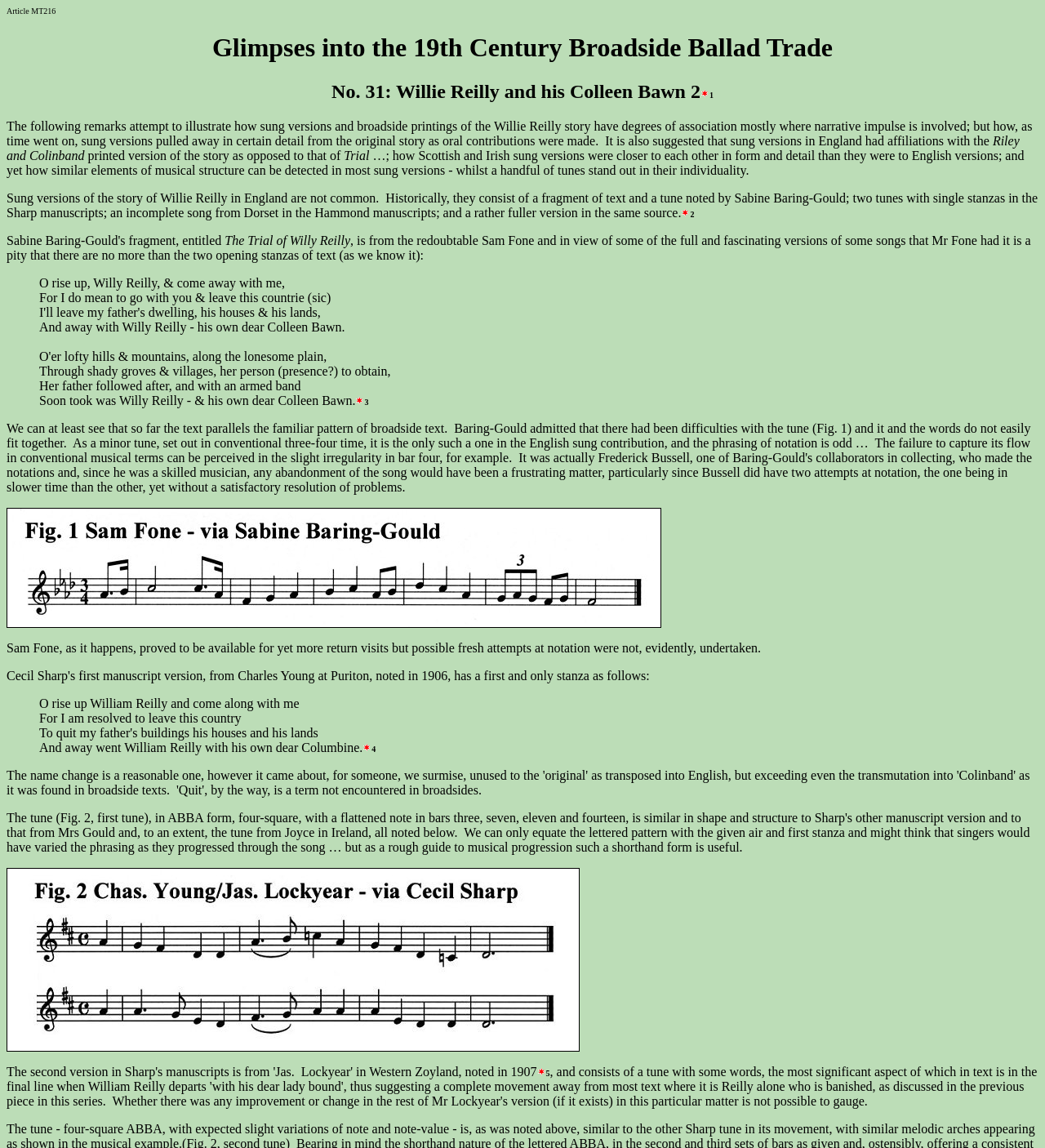Provide a single word or phrase answer to the question: 
What is the structure of the tune from Mr Colcomb?

ABBA form